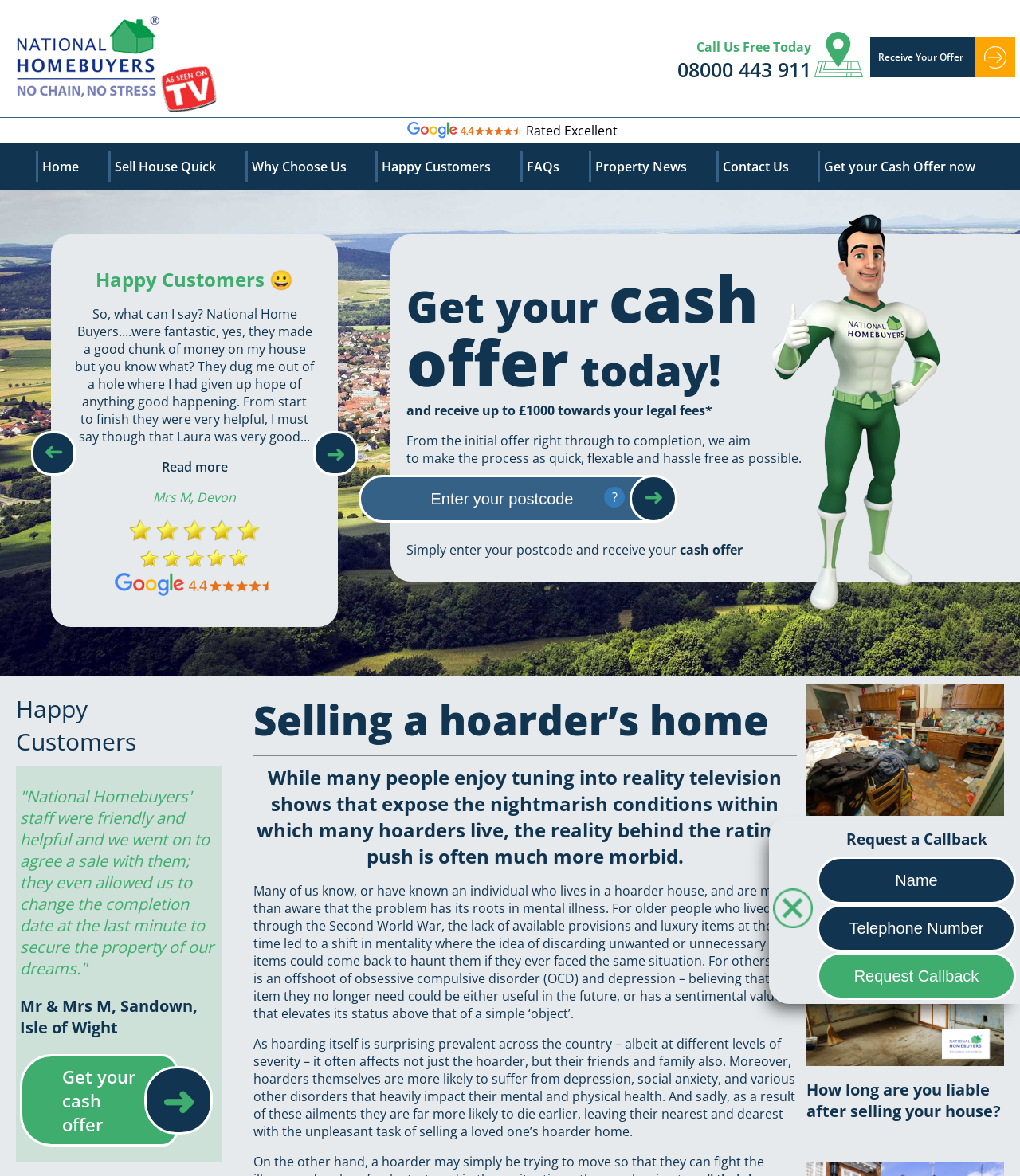What is the company's rating?
Observe the image and answer the question with a one-word or short phrase response.

Excellent